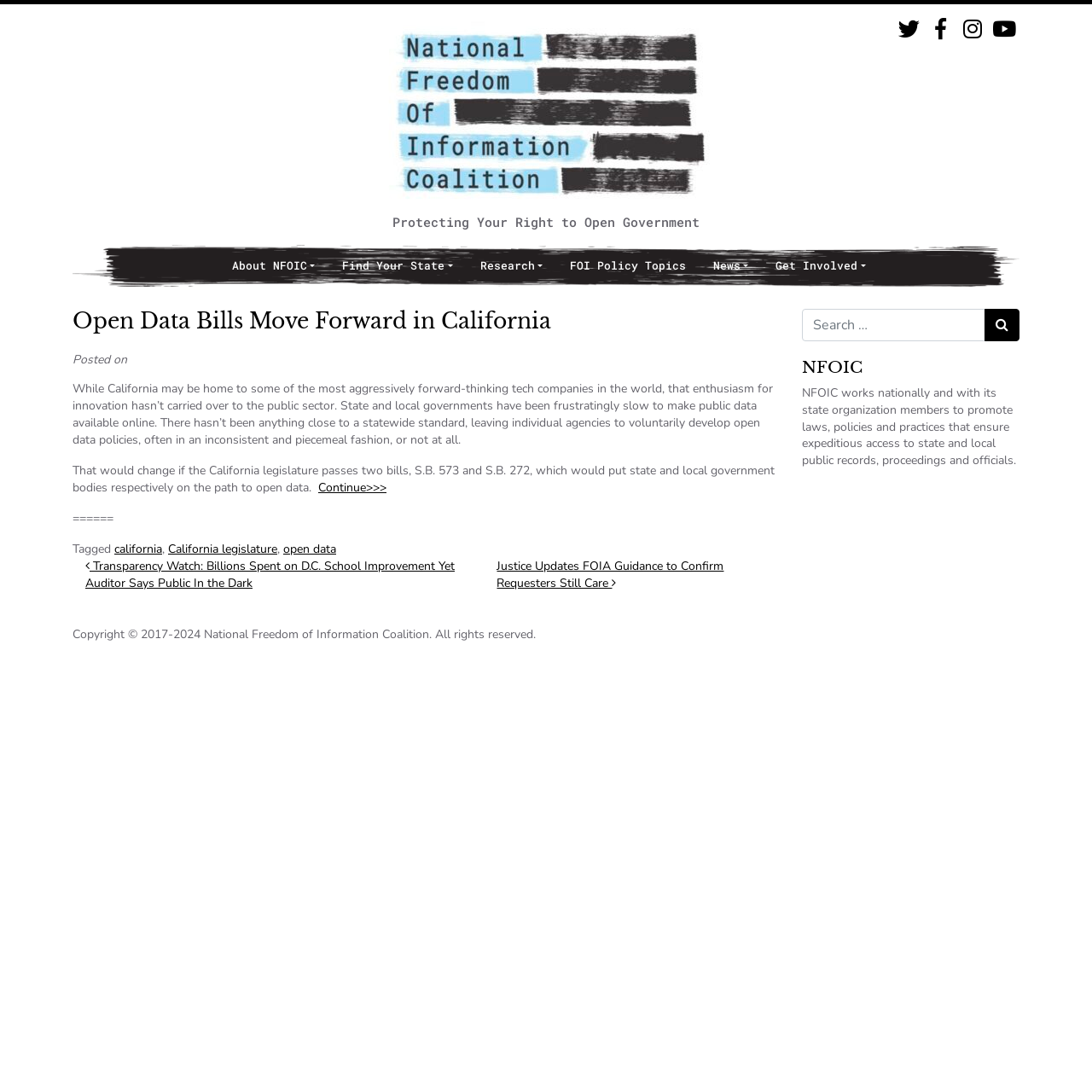Determine the bounding box coordinates for the area you should click to complete the following instruction: "Search for something".

[0.902, 0.283, 0.934, 0.312]